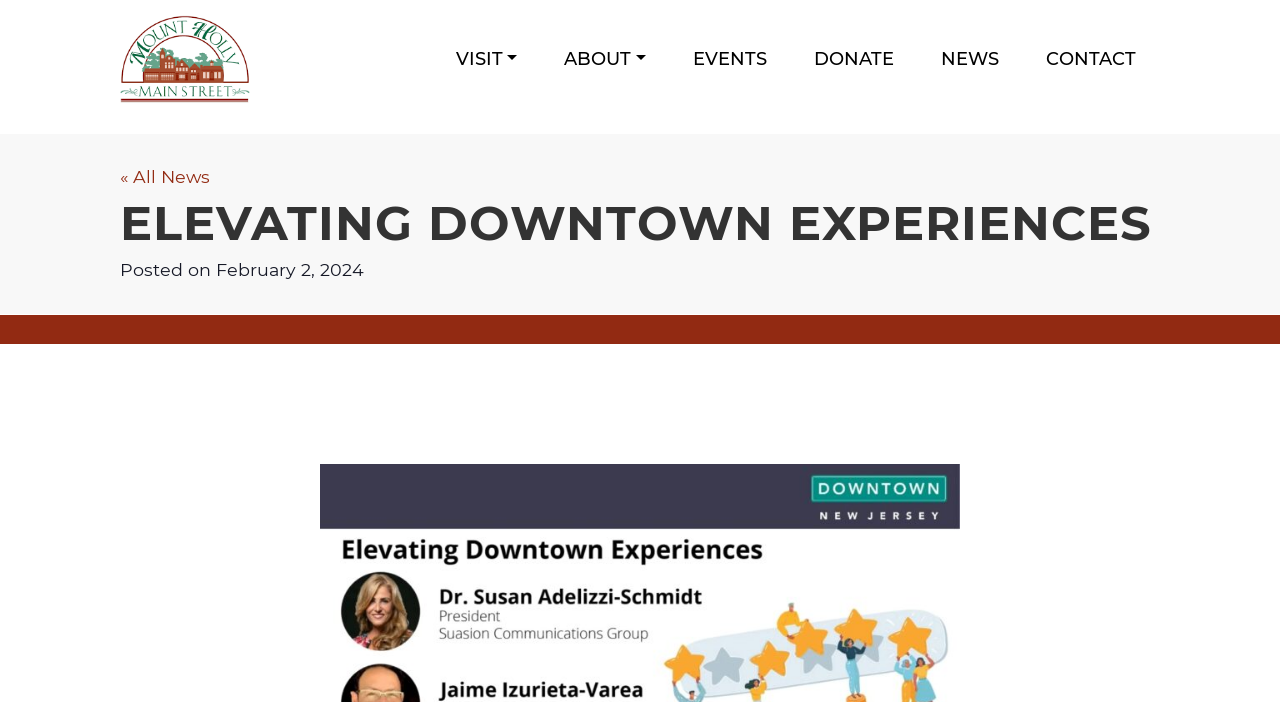Locate the bounding box coordinates of the element that should be clicked to fulfill the instruction: "Visit the 'VISIT' page".

[0.344, 0.04, 0.416, 0.129]